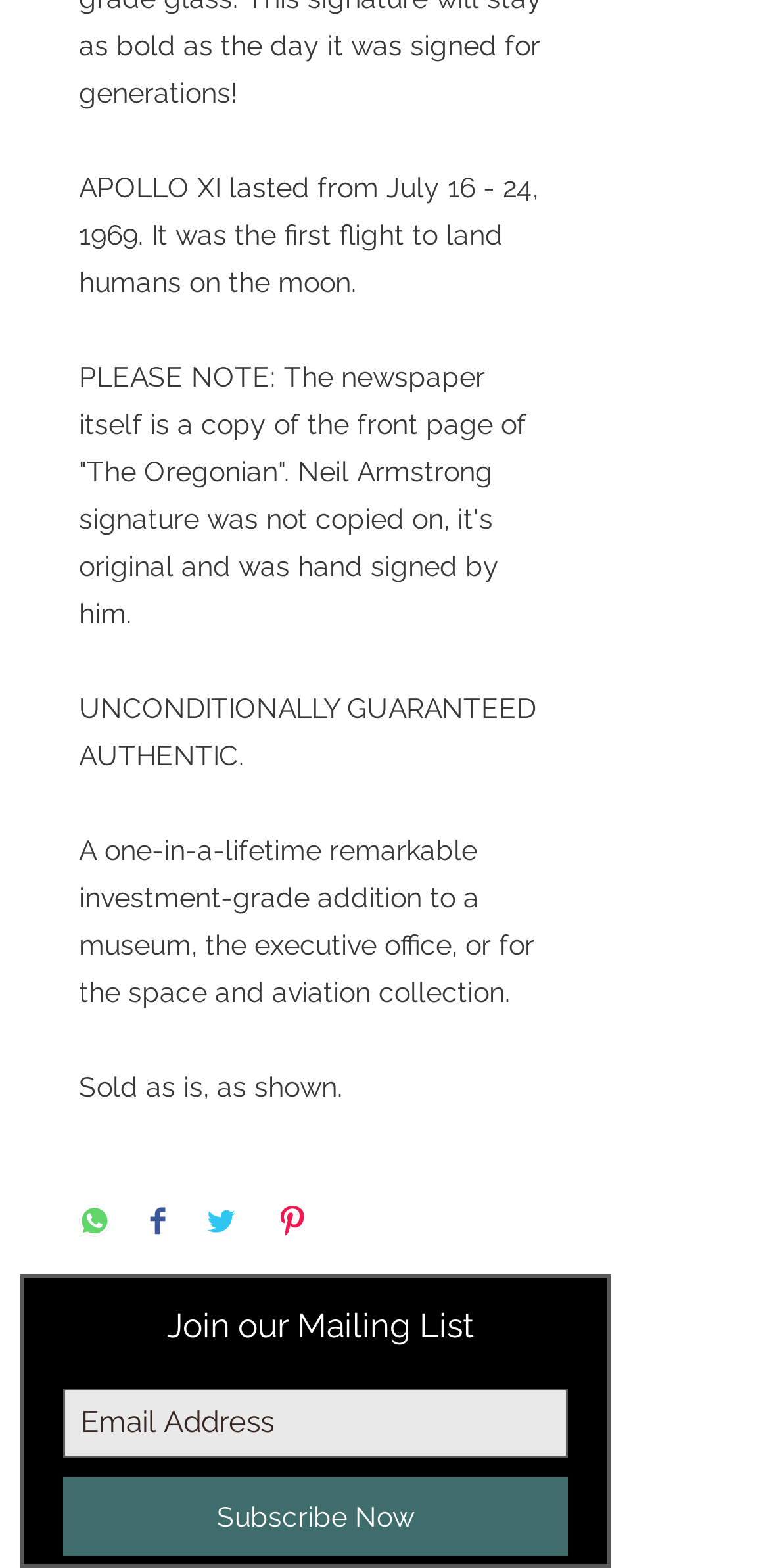Refer to the image and provide an in-depth answer to the question:
What is the duration of the Apollo XI mission?

The answer can be found in the first static text element, which states 'APOLLO XI lasted from July 16 - 24, 1969. It was the first flight to land humans on the moon.'